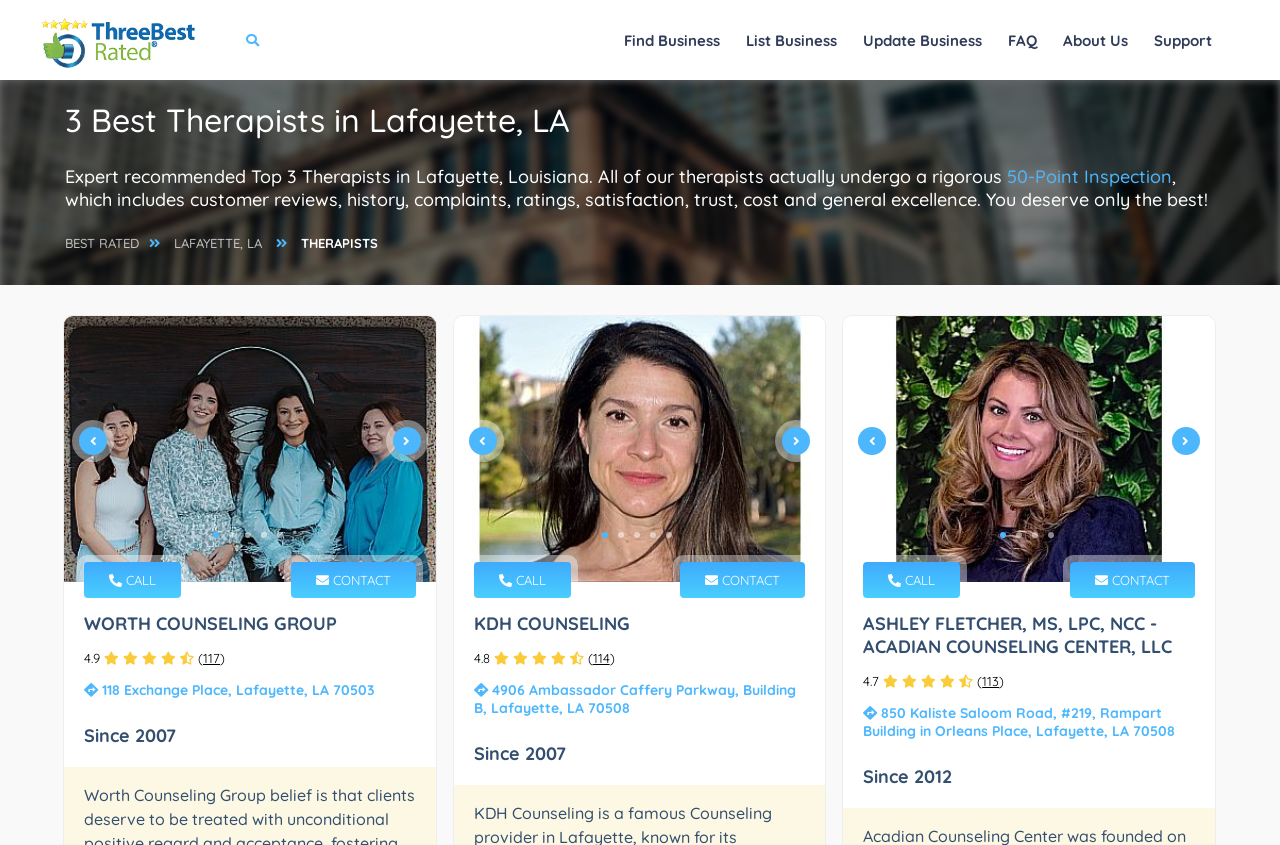Given the description of the UI element: "CONTACT", predict the bounding box coordinates in the form of [left, top, right, bottom], with each value being a float between 0 and 1.

[0.531, 0.665, 0.629, 0.707]